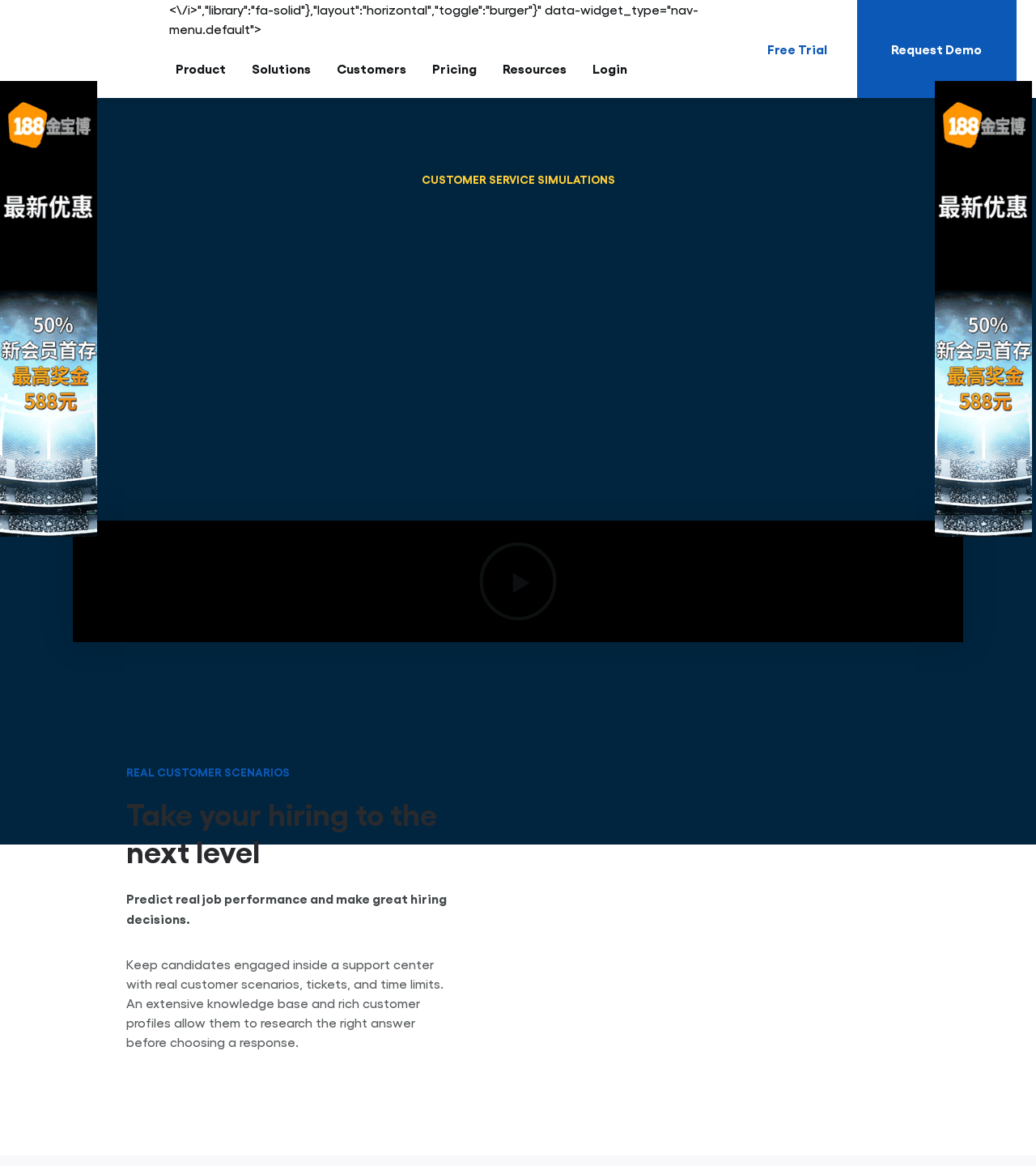Give a detailed account of the webpage's layout and content.

The webpage is about Vervoe's customer service simulations. At the top, there is a navigation menu with links to "Product", "Solutions", "Customers", "Pricing", "Resources", and "Login". On the right side of the navigation menu, there are two buttons, "Free Trial" and "Request Demo". 

Below the navigation menu, there is a large heading "CUSTOMER SERVICE SIMULATIONS" that spans across most of the page. Underneath this heading, there is a Vimeo video player that takes up most of the page width. The video player has a "Play Video" button in the middle. 

To the left of the video player, there are four headings that describe the benefits of using Vervoe's customer service simulations. The headings are "REAL CUSTOMER SCENARIOS", "Take your hiring to the next level", "Predict real job performance and make great hiring decisions.", and a longer paragraph that explains how the simulations work. 

On the right side of the video player, there is an image of a customer service simulator, labeled as "Customer Service Simulations 1". At the top left corner of the page, there is a Vervoe logo, and at the top right corner, there are two links with accompanying images.